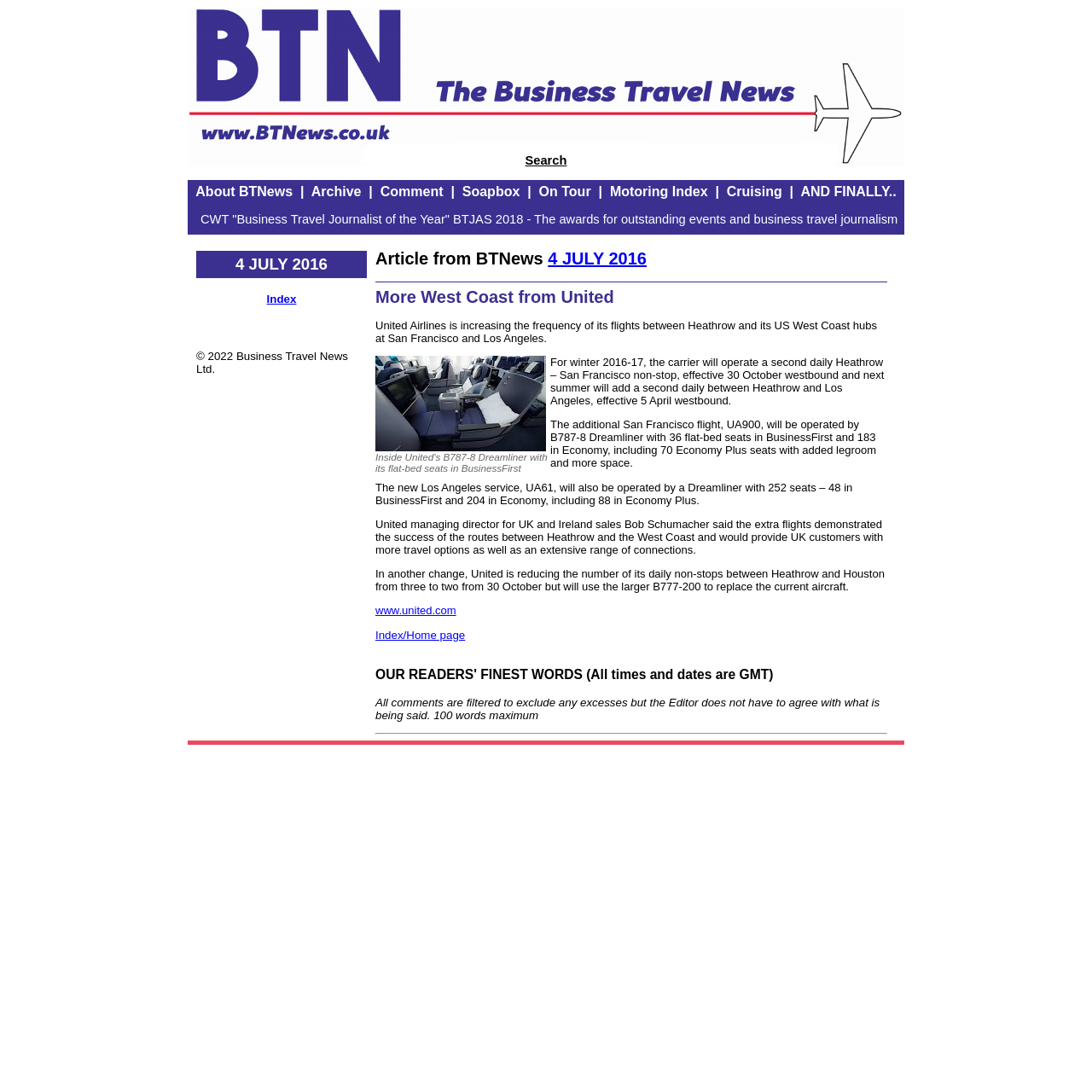Provide a short answer to the following question with just one word or phrase: What type of aircraft will operate the additional San Francisco flight?

B787-8 Dreamliner